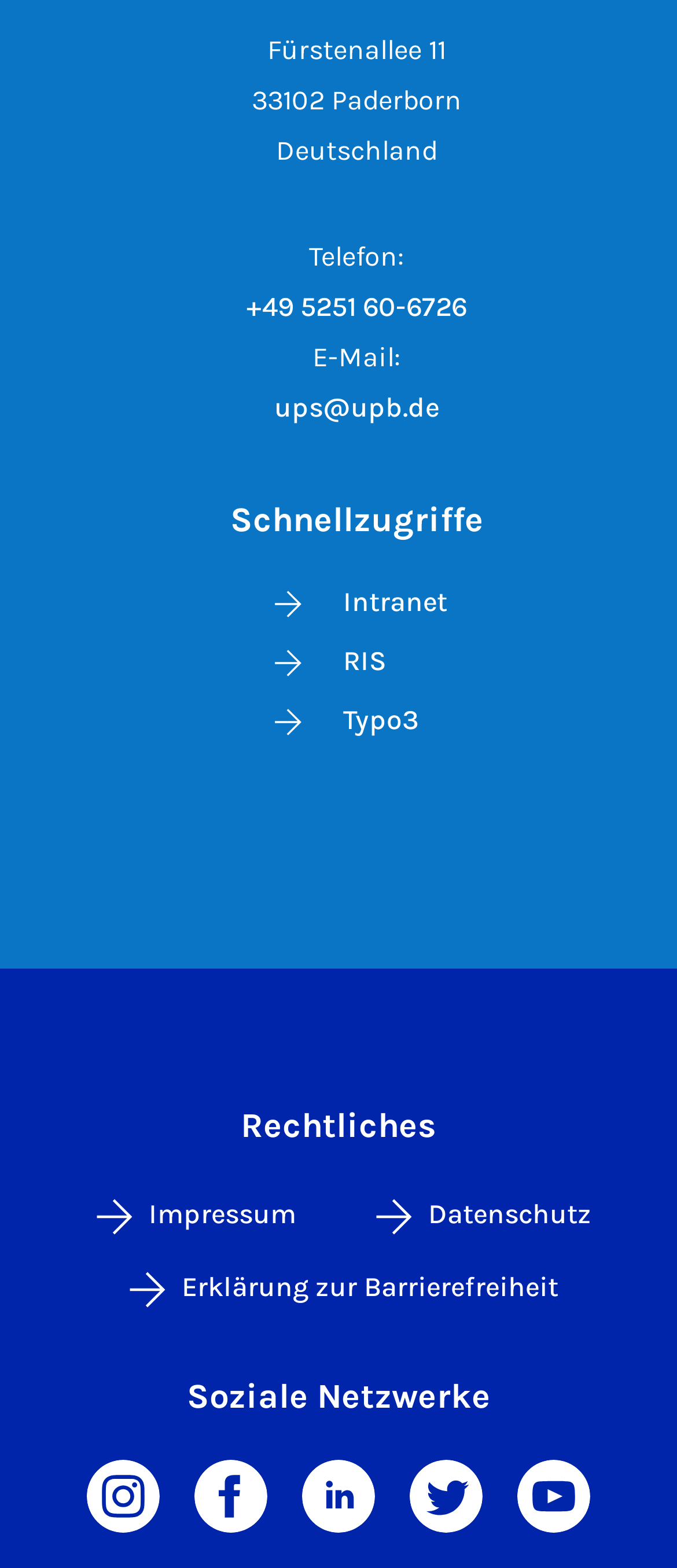Find the bounding box coordinates of the element you need to click on to perform this action: 'Call the phone number'. The coordinates should be represented by four float values between 0 and 1, in the format [left, top, right, bottom].

[0.364, 0.185, 0.69, 0.206]